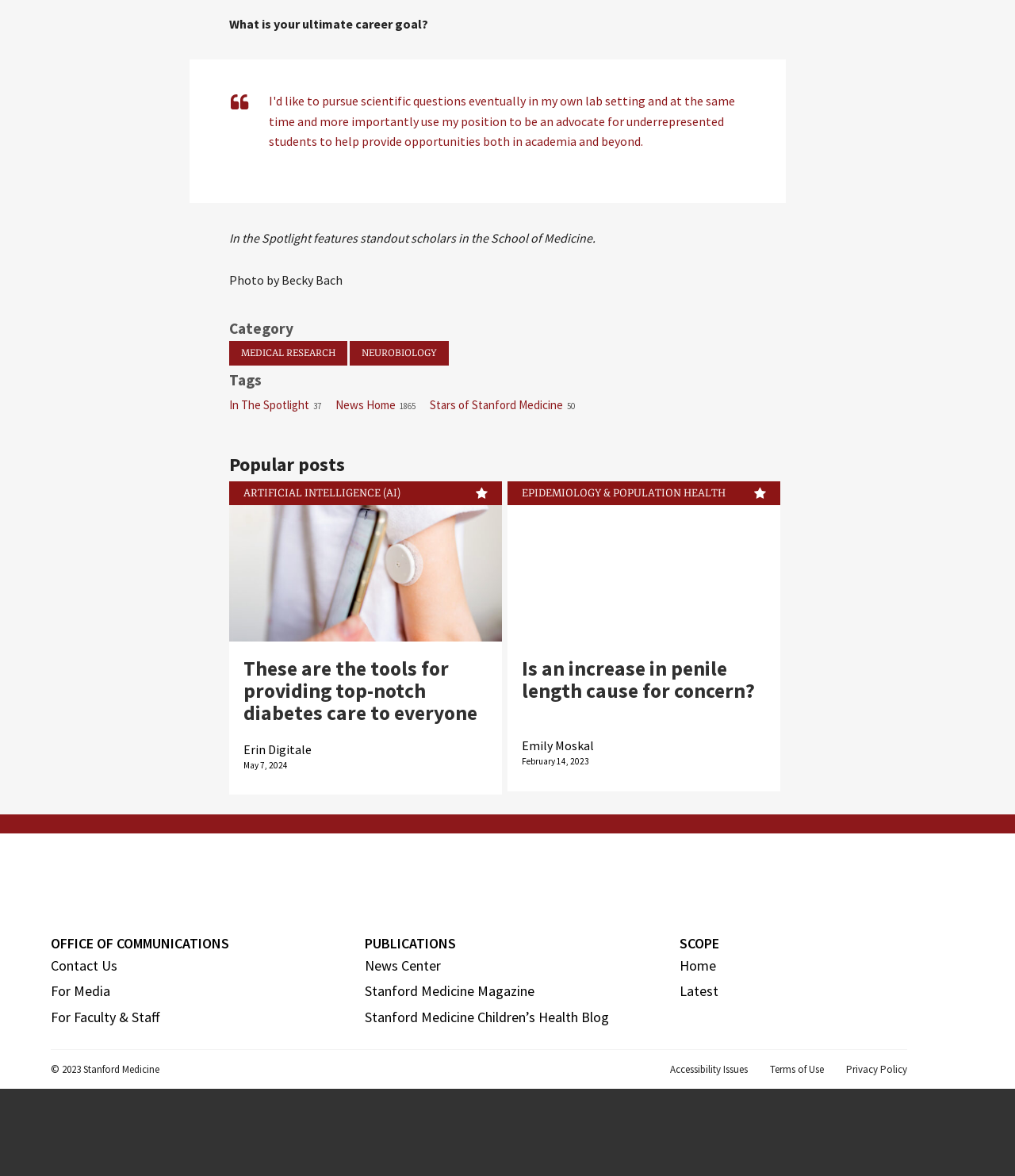Can you find the bounding box coordinates of the area I should click to execute the following instruction: "Check the 'News Center'"?

[0.36, 0.813, 0.435, 0.829]